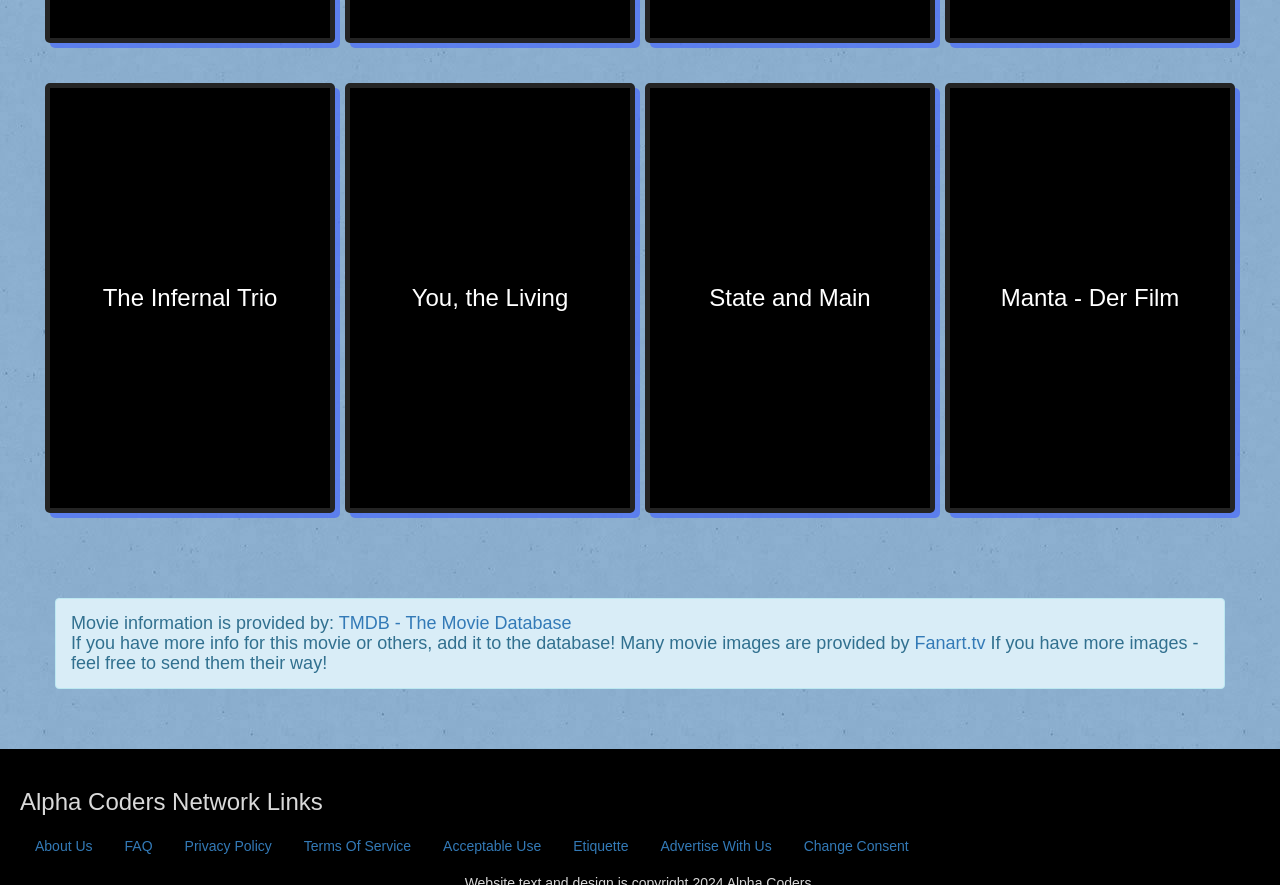Find the bounding box coordinates for the area that must be clicked to perform this action: "Check out the Privacy Policy".

[0.133, 0.933, 0.224, 0.978]